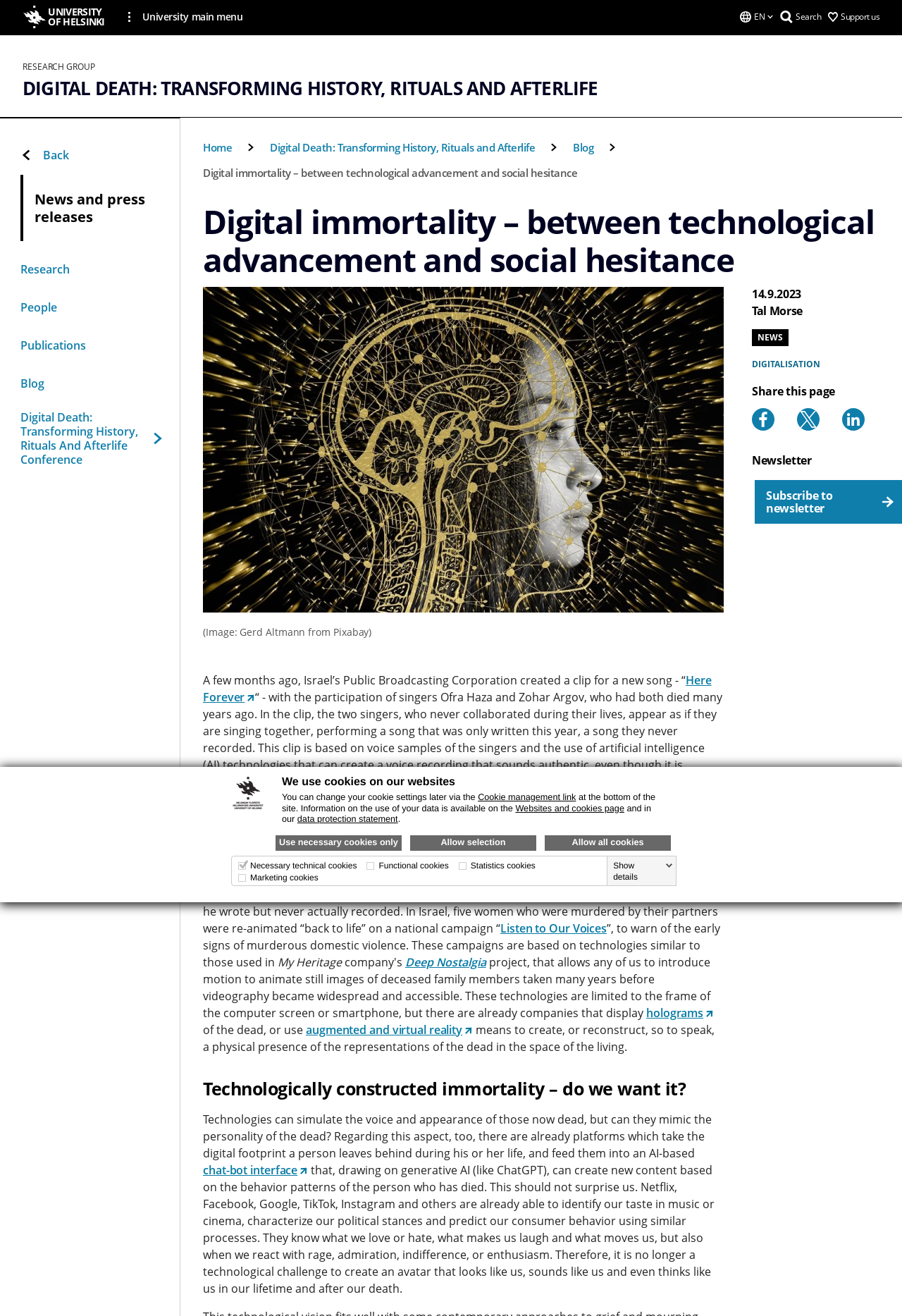Identify the bounding box coordinates for the element that needs to be clicked to fulfill this instruction: "Read Digital Death: Transforming History, Rituals and Afterlife blog". Provide the coordinates in the format of four float numbers between 0 and 1: [left, top, right, bottom].

[0.299, 0.107, 0.593, 0.117]